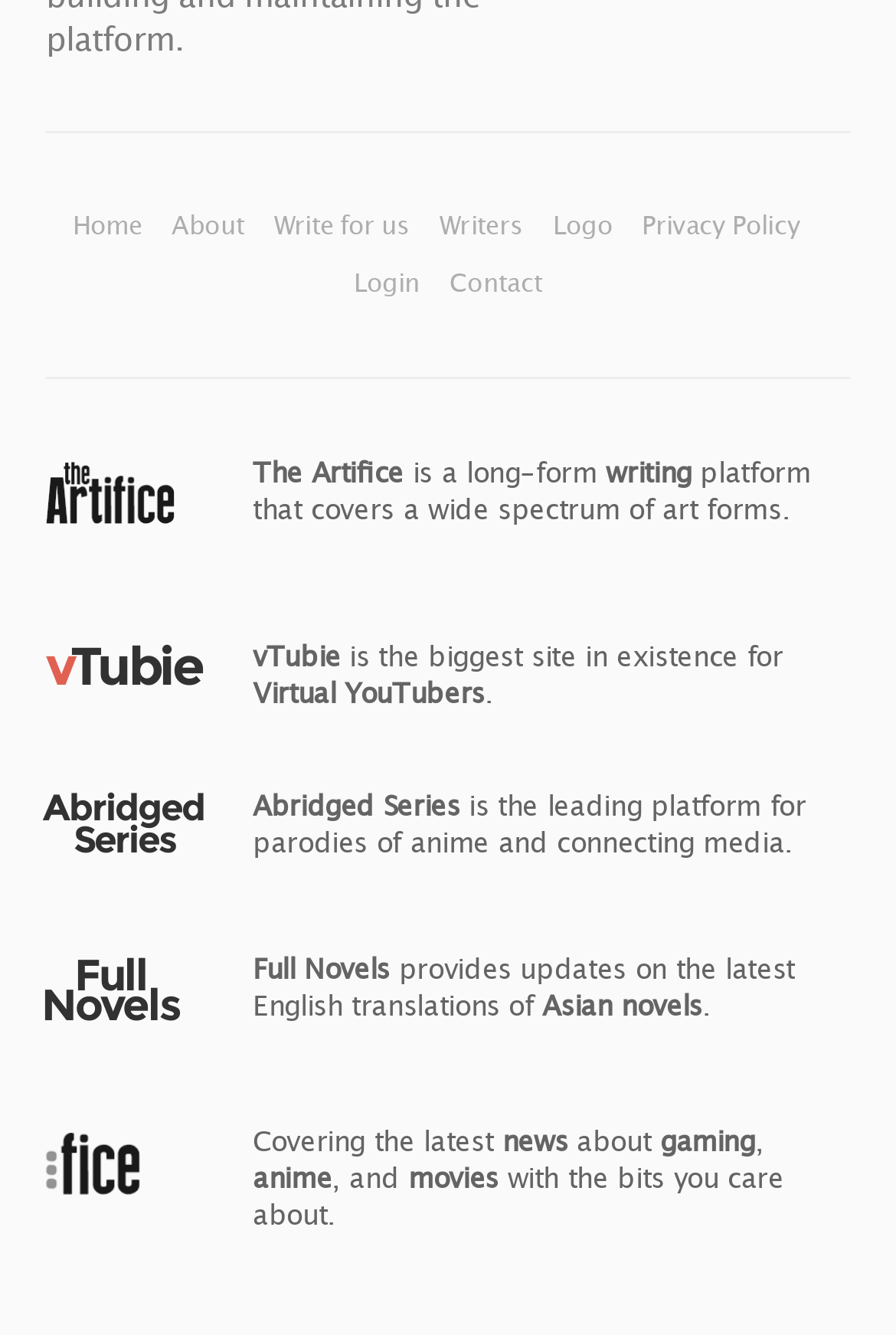Identify the bounding box coordinates of the area that should be clicked in order to complete the given instruction: "Check out 'Full Novels'". The bounding box coordinates should be four float numbers between 0 and 1, i.e., [left, top, right, bottom].

[0.015, 0.715, 0.231, 0.77]